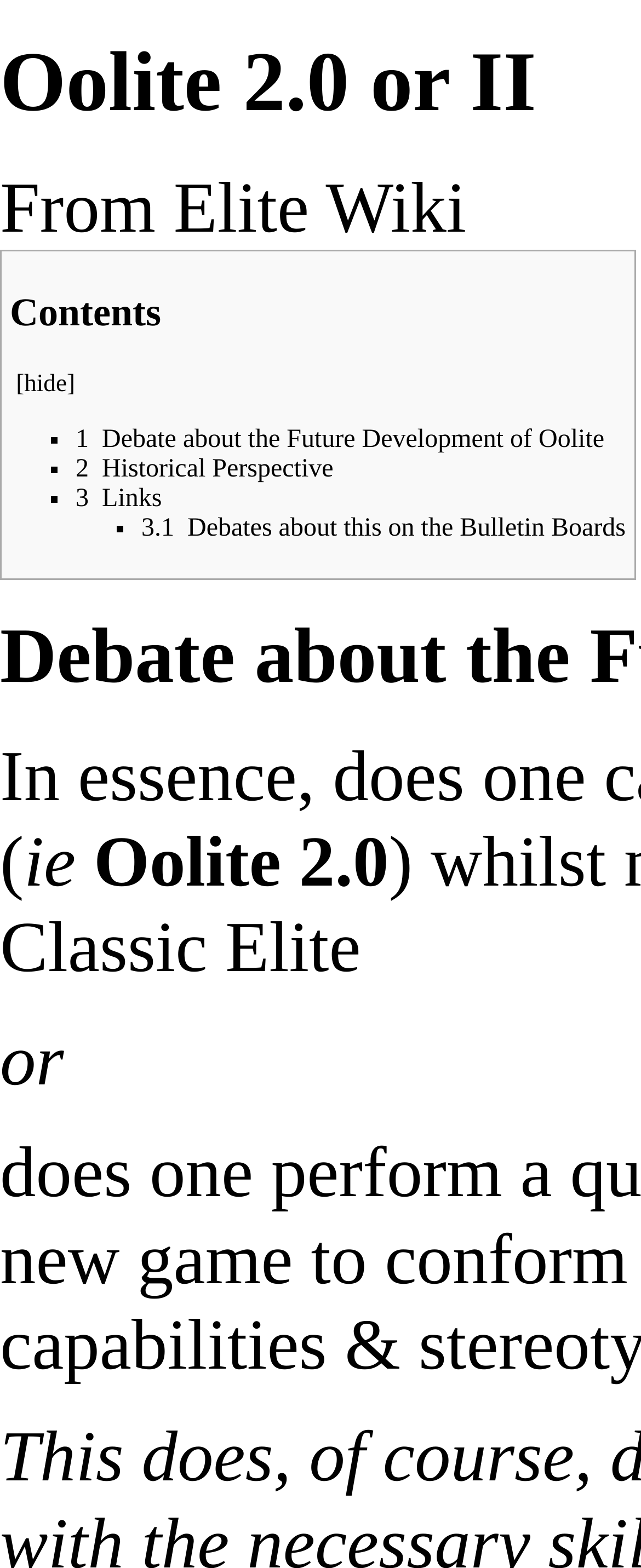Respond concisely with one word or phrase to the following query:
What is the text above the contents section?

From Elite Wiki